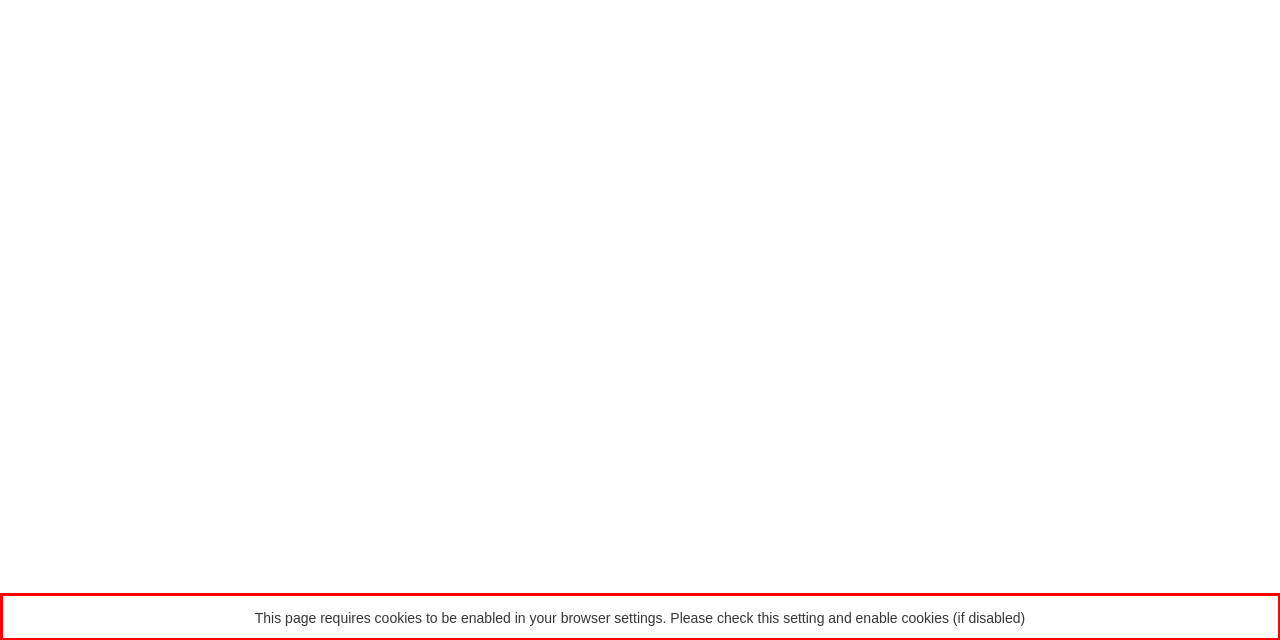You are given a screenshot with a red rectangle. Identify and extract the text within this red bounding box using OCR.

This page requires cookies to be enabled in your browser settings. Please check this setting and enable cookies (if disabled)